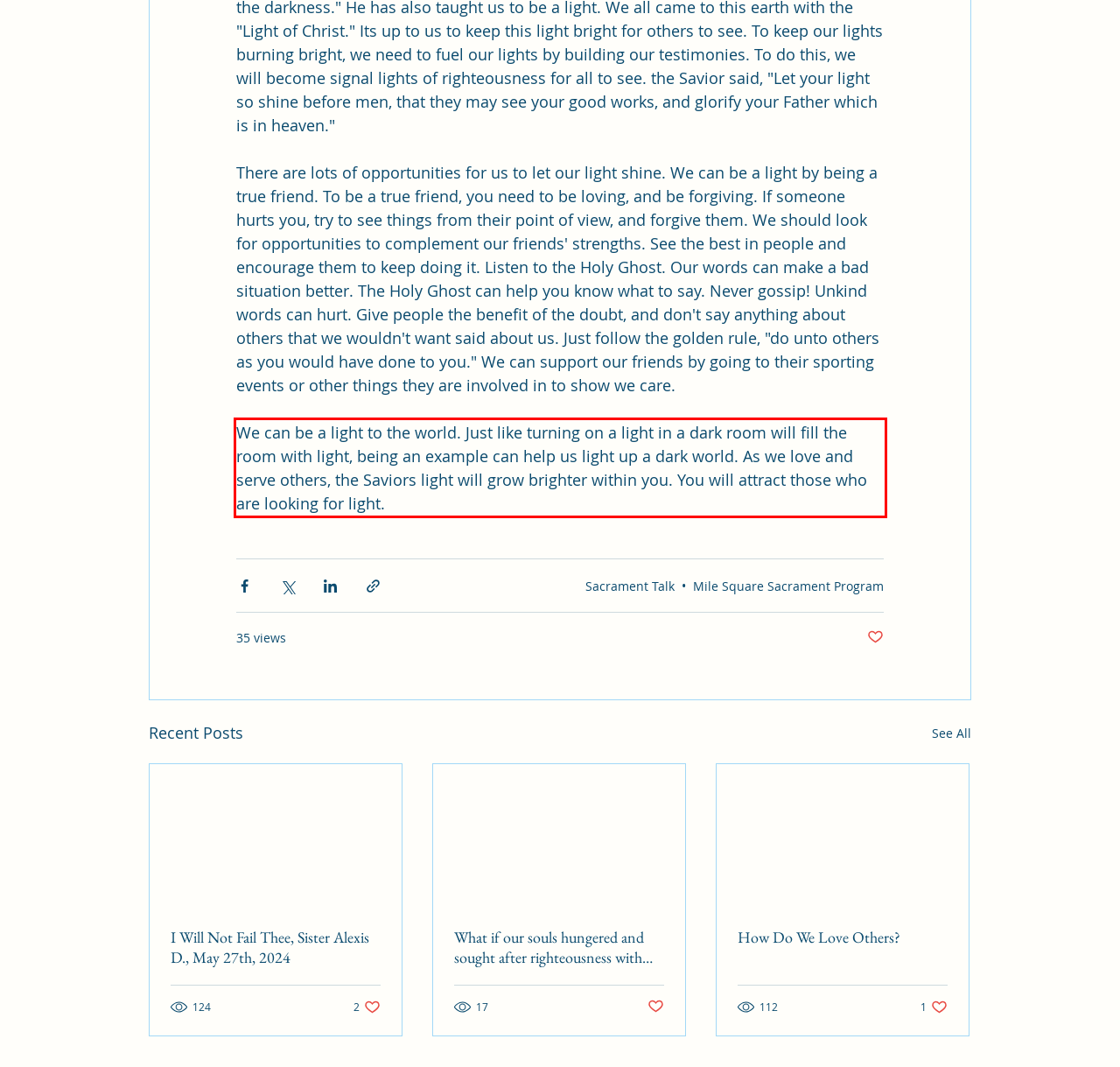From the screenshot of the webpage, locate the red bounding box and extract the text contained within that area.

We can be a light to the world. Just like turning on a light in a dark room will fill the room with light, being an example can help us light up a dark world. As we love and serve others, the Saviors light will grow brighter within you. You will attract those who are looking for light.